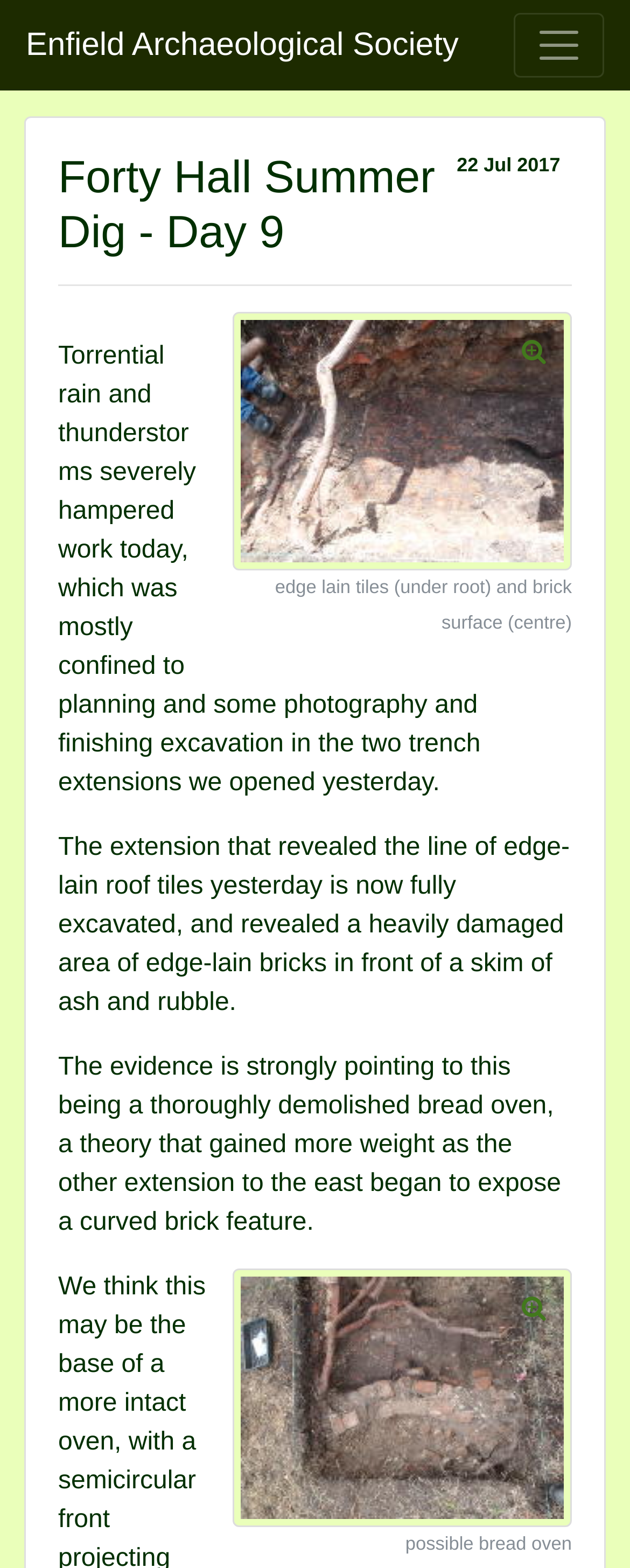Articulate a complete and detailed caption of the webpage elements.

The webpage is about the Enfield Archaeological Society's Forty Hall Summer Dig, specifically Day 9. At the top left, there is a link to the Enfield Archaeological Society's main page. Next to it, on the top right, is a button to toggle navigation. Below the title, there is a horizontal separator line.

The main content of the page is divided into two sections. On the left side, there are three blocks of text. The first block displays the date "22 Jul 2017". The second block is a heading that reads "Forty Hall Summer Dig - Day 9". The third block of text describes the events of Day 9, mentioning torrential rain and thunderstorms that hampered work, and the excavation progress in two trench extensions.

On the right side, there are two figures with images of an oven, each accompanied by a link to the image and a figcaption with descriptive text. The first figure shows an oven with edge-lain tiles and a brick surface, while the second figure shows a possible bread oven. The images are positioned above and below each other, taking up most of the right side of the page.

Overall, the webpage presents a mix of text and images to document the progress of the archaeological dig on Day 9.